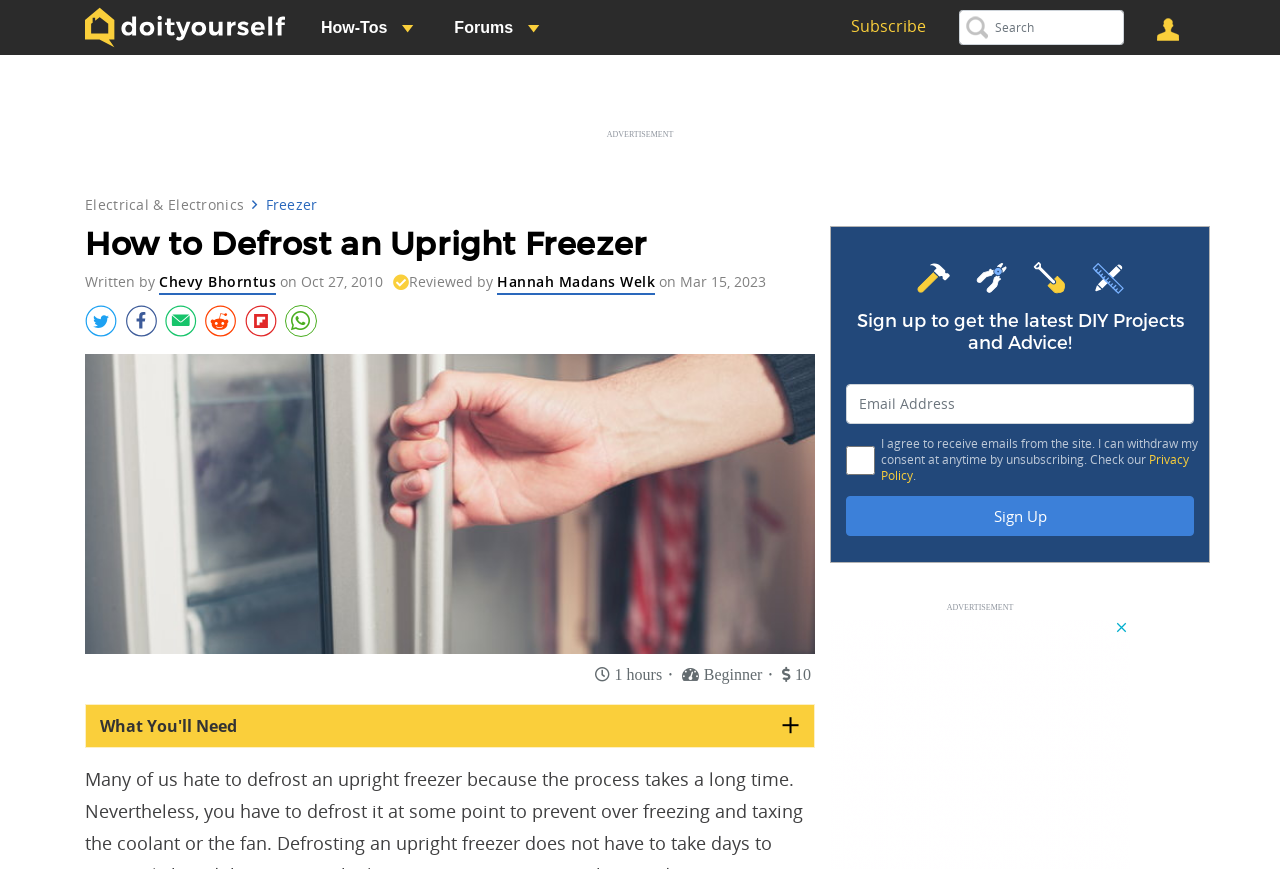Who wrote the article?
Answer the question with just one word or phrase using the image.

Chevy Bhorntus